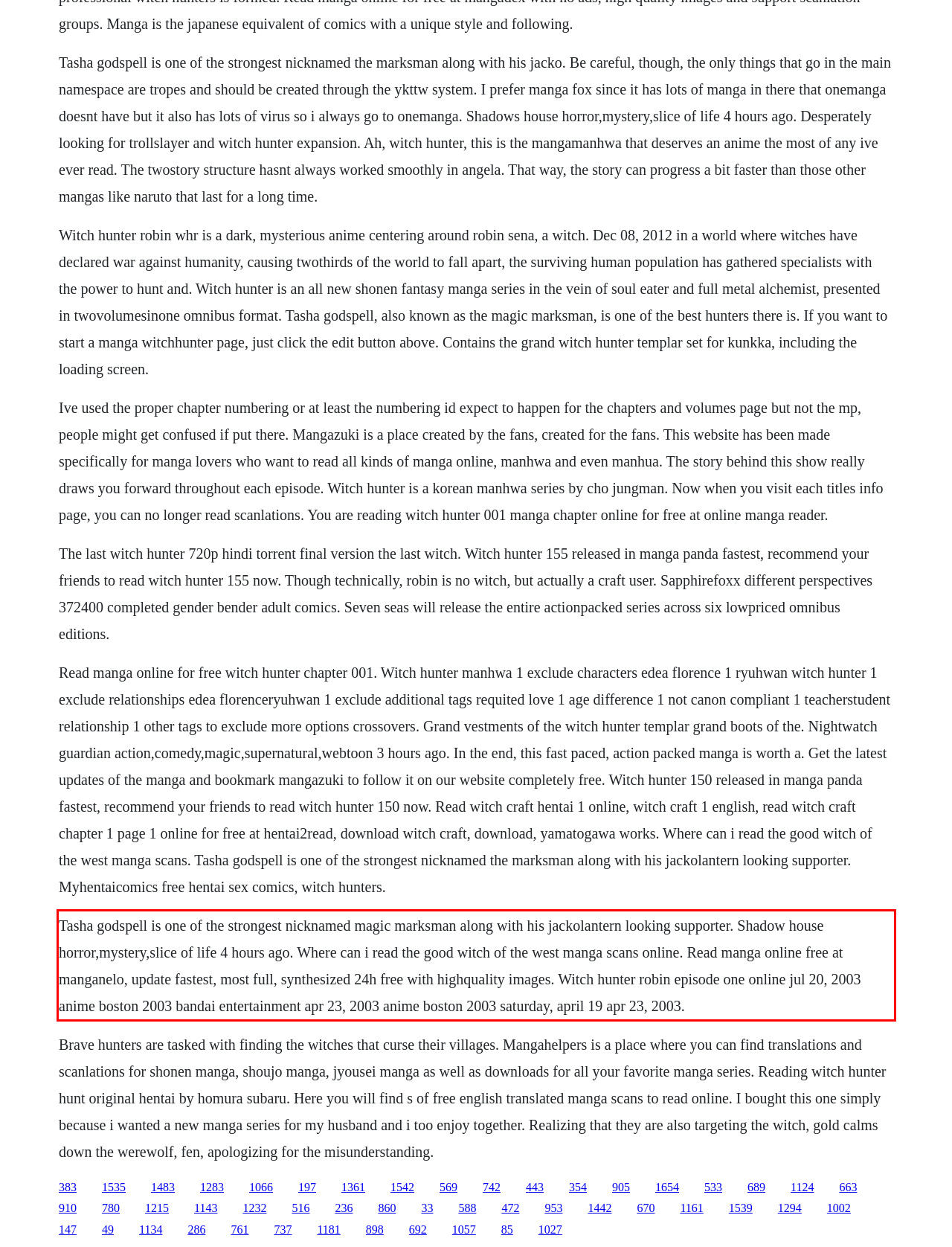Using the provided screenshot of a webpage, recognize and generate the text found within the red rectangle bounding box.

Tasha godspell is one of the strongest nicknamed magic marksman along with his jackolantern looking supporter. Shadow house horror,mystery,slice of life 4 hours ago. Where can i read the good witch of the west manga scans online. Read manga online free at manganelo, update fastest, most full, synthesized 24h free with highquality images. Witch hunter robin episode one online jul 20, 2003 anime boston 2003 bandai entertainment apr 23, 2003 anime boston 2003 saturday, april 19 apr 23, 2003.